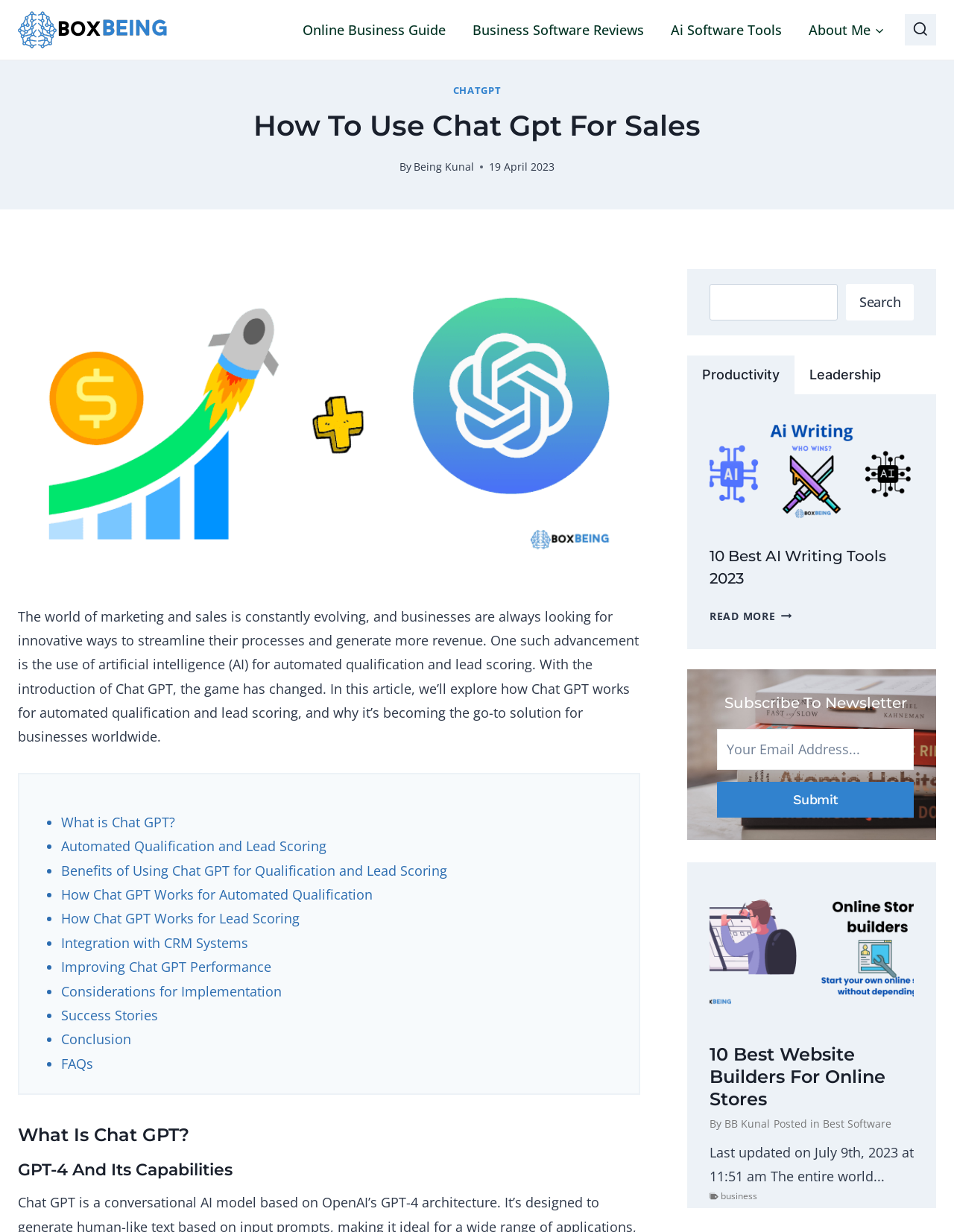Find the bounding box coordinates of the element to click in order to complete this instruction: "Read the article about Chat GPT". The bounding box coordinates must be four float numbers between 0 and 1, denoted as [left, top, right, bottom].

[0.019, 0.493, 0.67, 0.605]